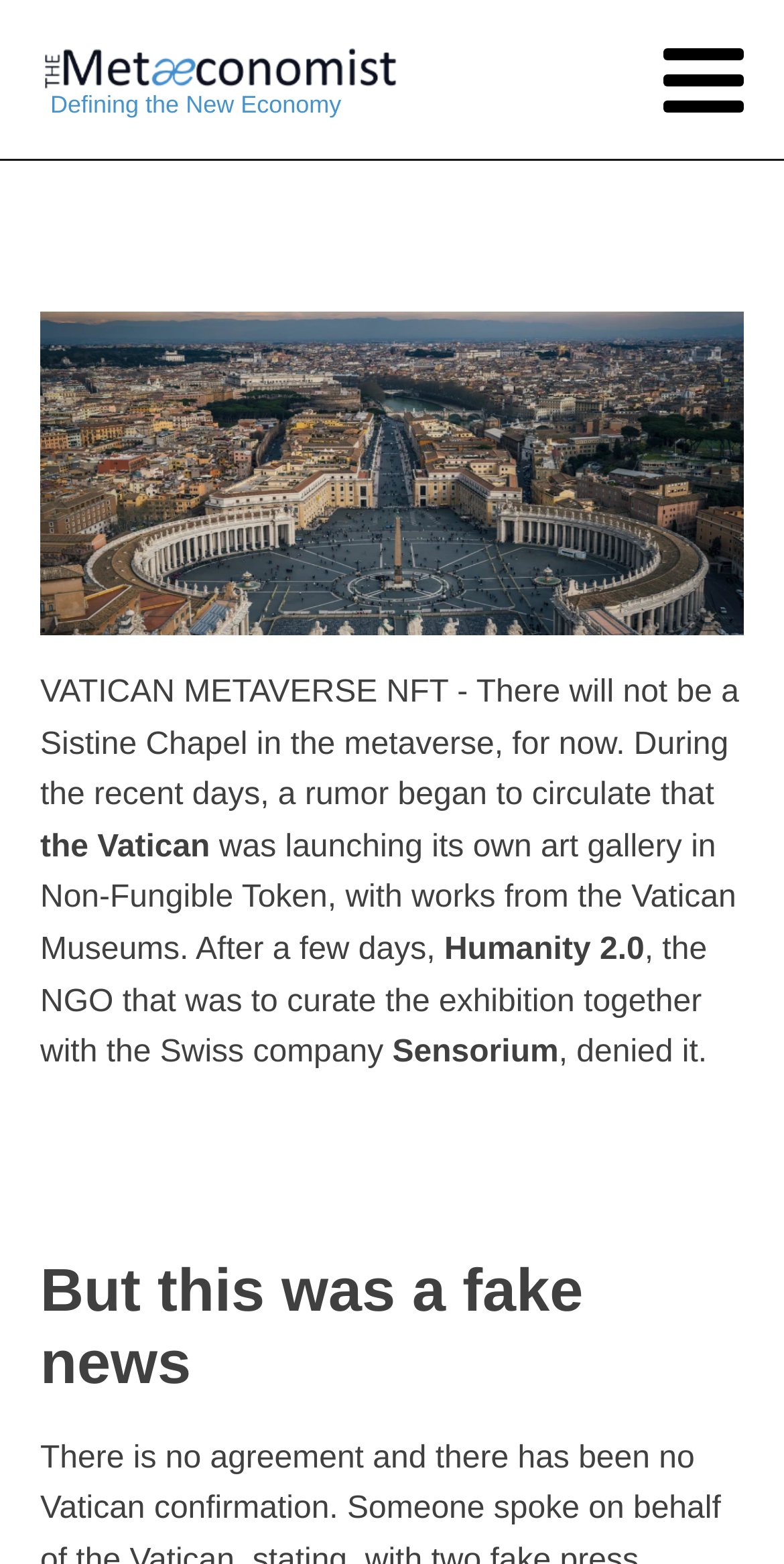Offer a detailed account of what is visible on the webpage.

The webpage is about Sebastiano Musmeci, an author at The MetaEconomist. At the top, there is a link to The MetaEconomist, accompanied by an image with the same name, positioned on the left side of the page. 

Below the link, there is a block of text that discusses a recent rumor about the Vatican launching its own art gallery in Non-Fungible Token, with works from the Vatican Museums. The text is divided into several paragraphs, with the first paragraph starting with "VATICAN METAVERSE NFT" and continuing to explain the rumor. The second paragraph mentions "the Vatican" and provides more details about the supposed exhibition. The third paragraph mentions "Humanity 2.0", an NGO, and "Sensorium", a Swiss company, which were supposed to curate the exhibition together. 

Finally, there is a heading that states "But this was a fake news", positioned at the bottom of the page, indicating that the rumor was false.